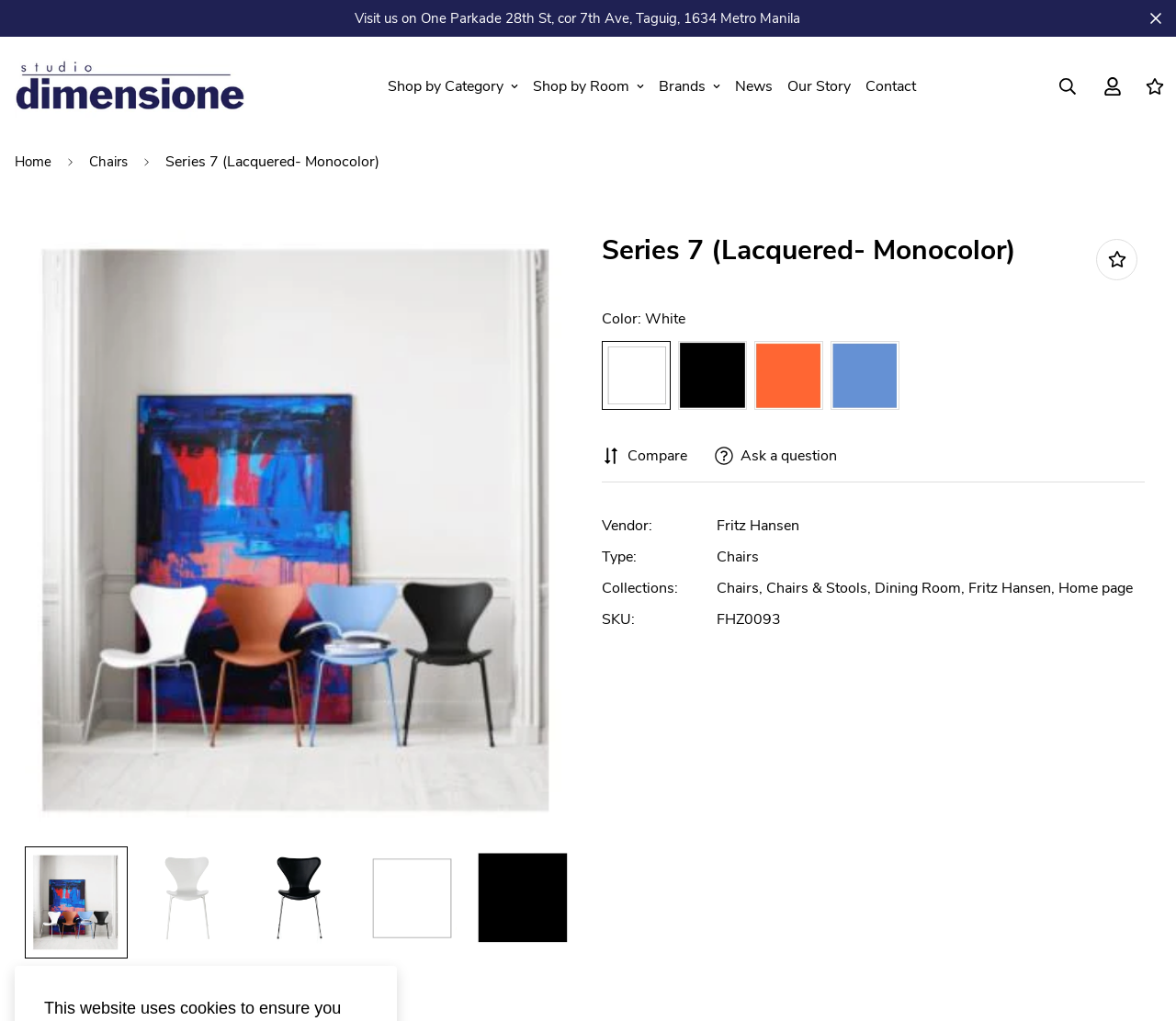Please identify the bounding box coordinates of the element that needs to be clicked to perform the following instruction: "Ask a question about this product".

[0.608, 0.436, 0.712, 0.457]